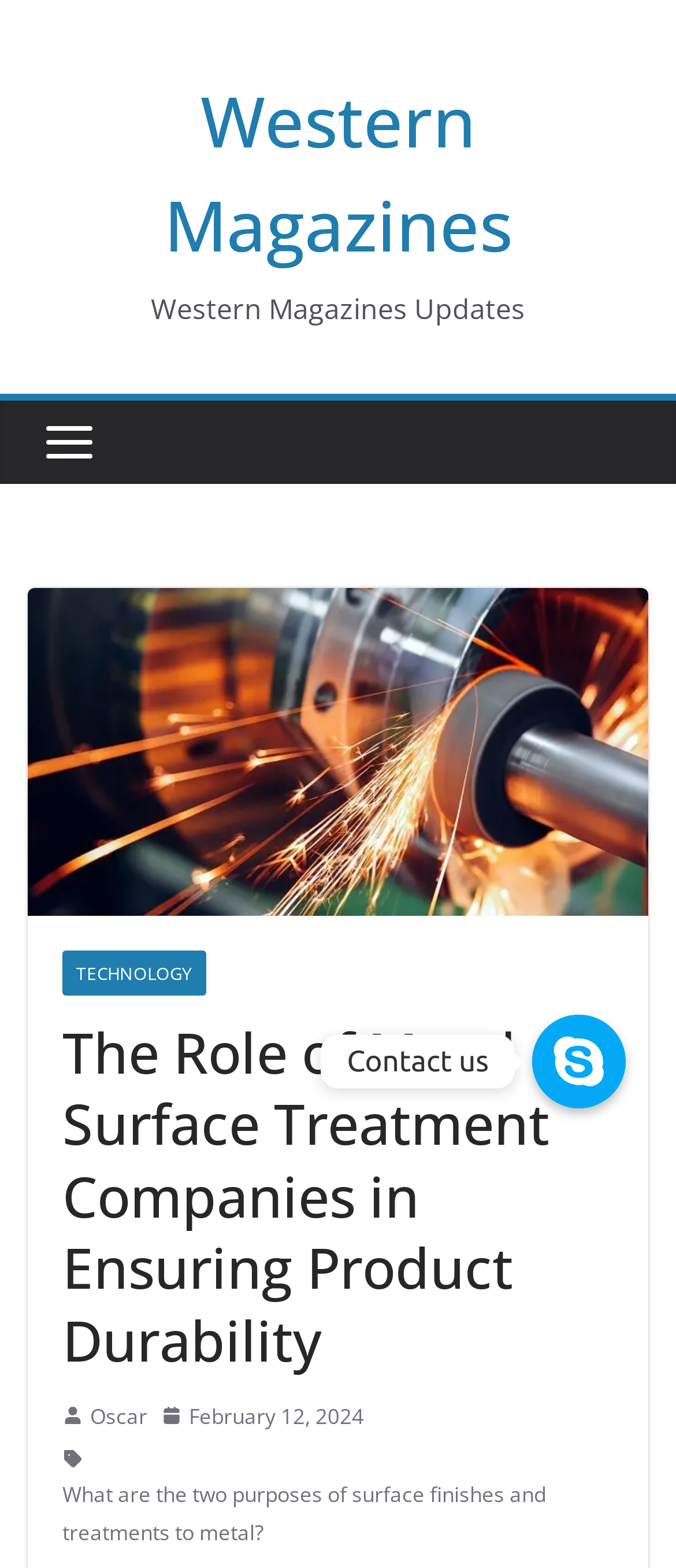Answer the following query with a single word or phrase:
What is the date of the article?

February 12, 2024